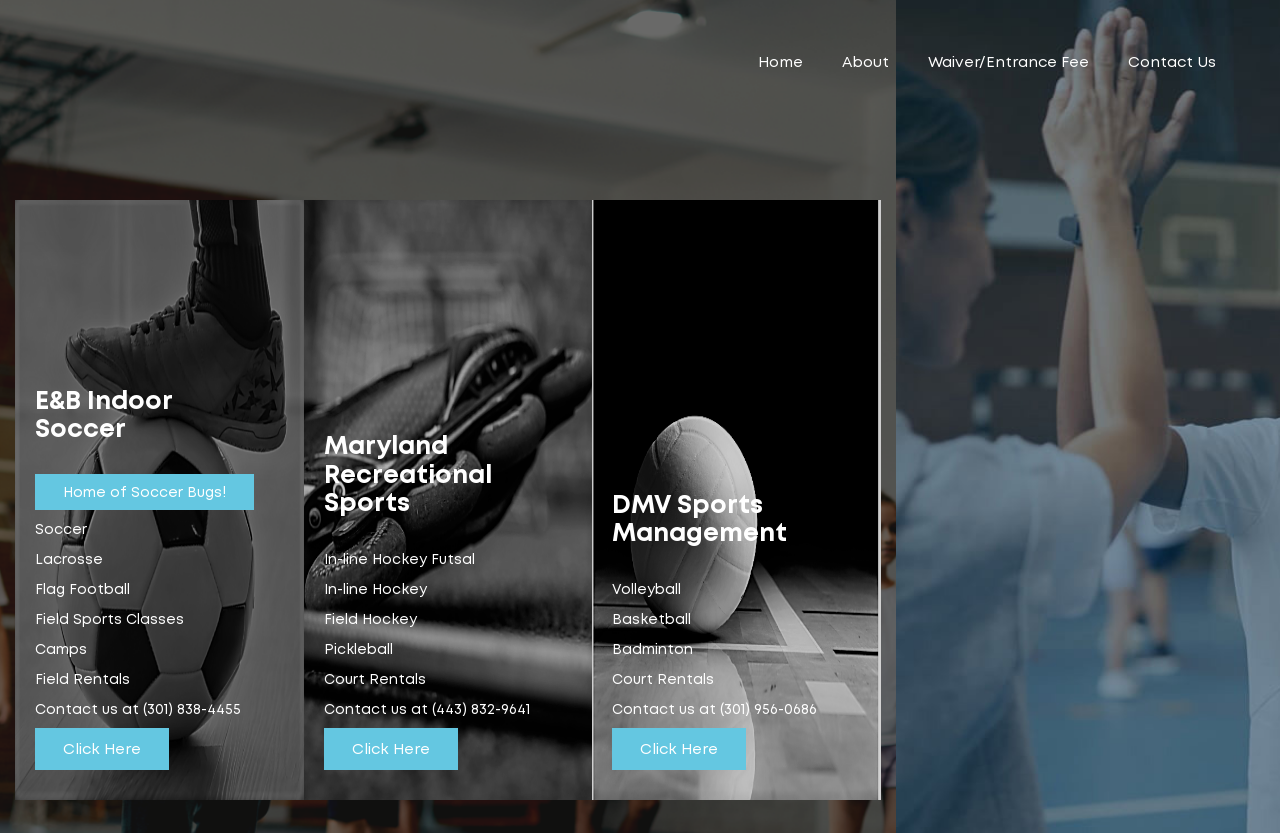Give a one-word or phrase response to the following question: How many different organizations are listed on the webpage?

3